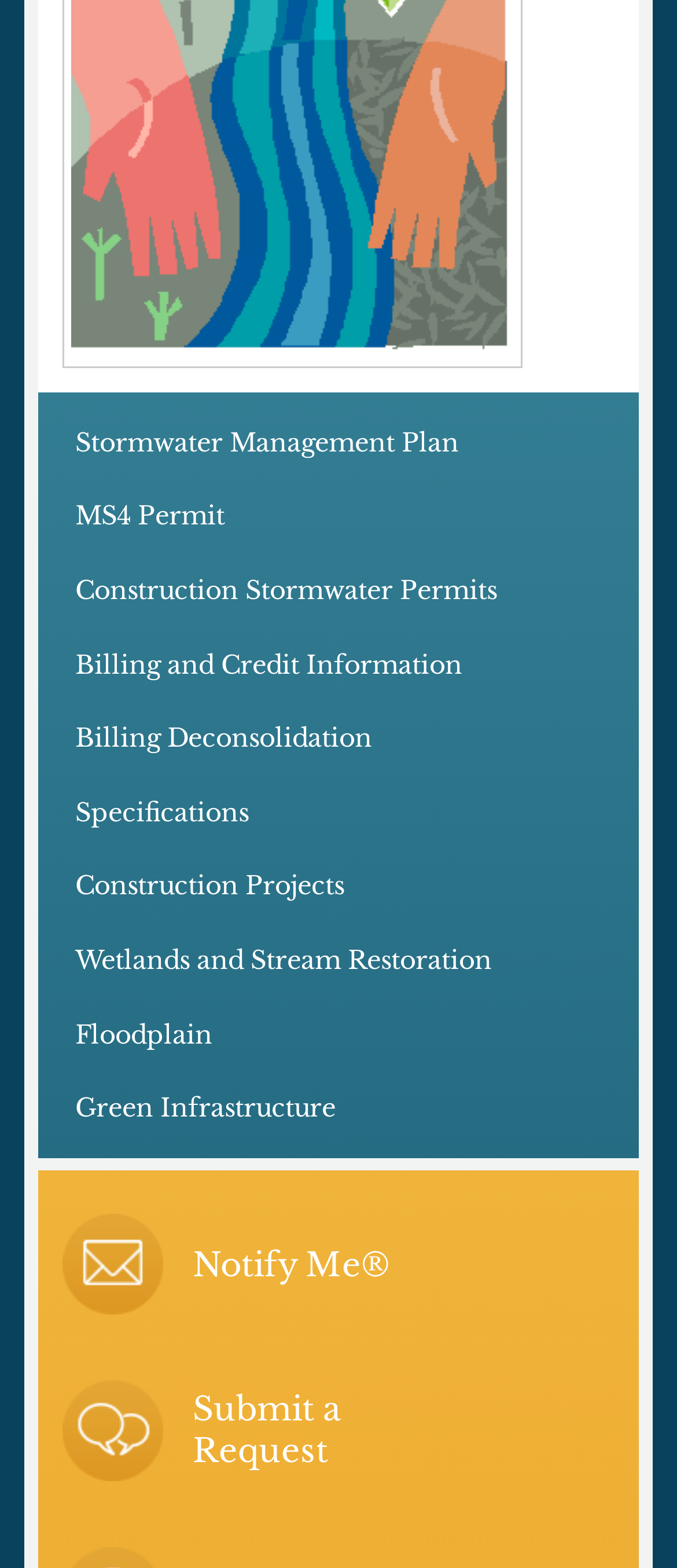Using the given element description, provide the bounding box coordinates (top-left x, top-left y, bottom-right x, bottom-right y) for the corresponding UI element in the screenshot: Construction Stormwater Permits

[0.055, 0.353, 0.945, 0.4]